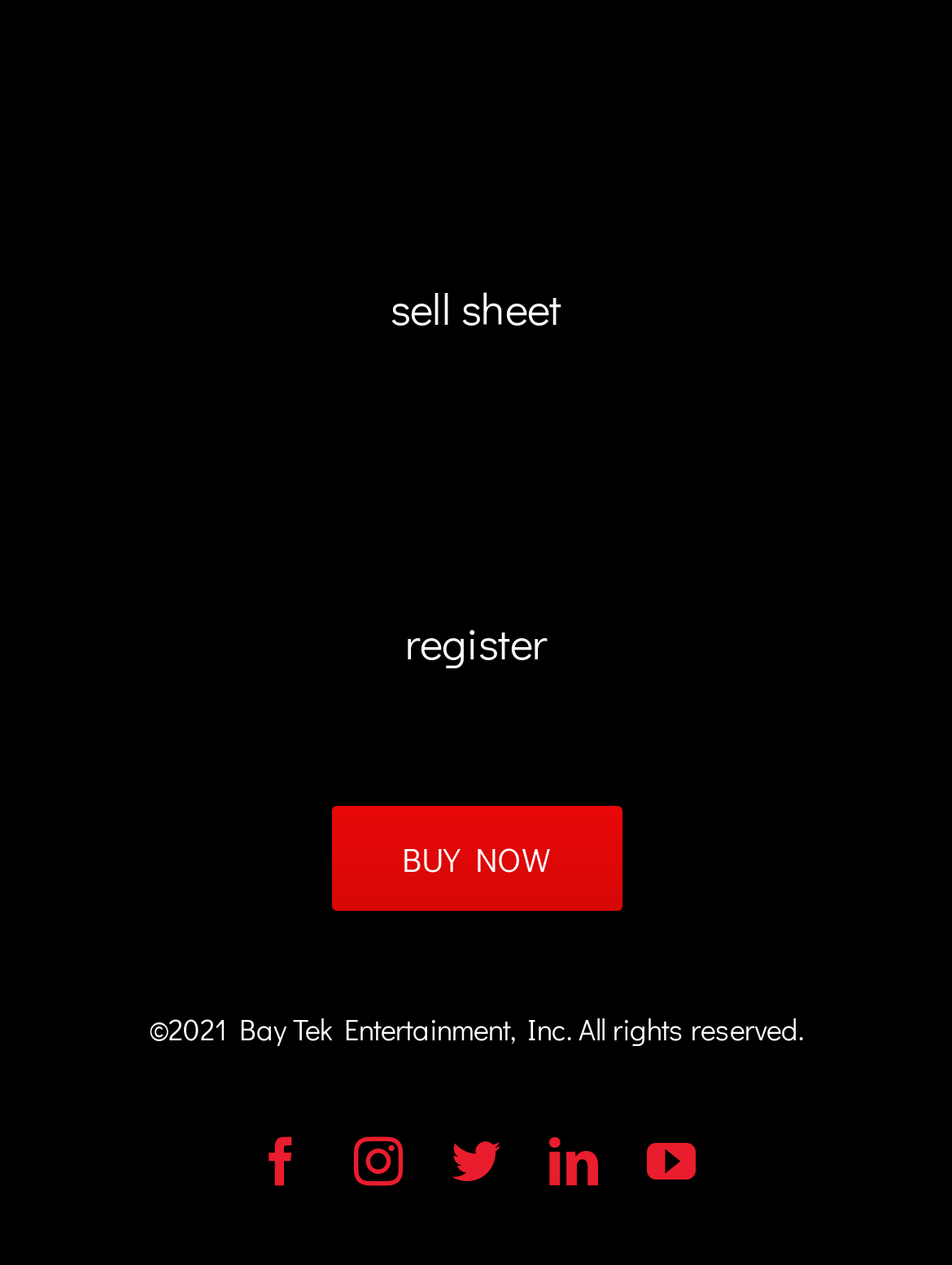Predict the bounding box coordinates of the UI element that matches this description: "BUY NOW". The coordinates should be in the format [left, top, right, bottom] with each value between 0 and 1.

[0.347, 0.637, 0.653, 0.72]